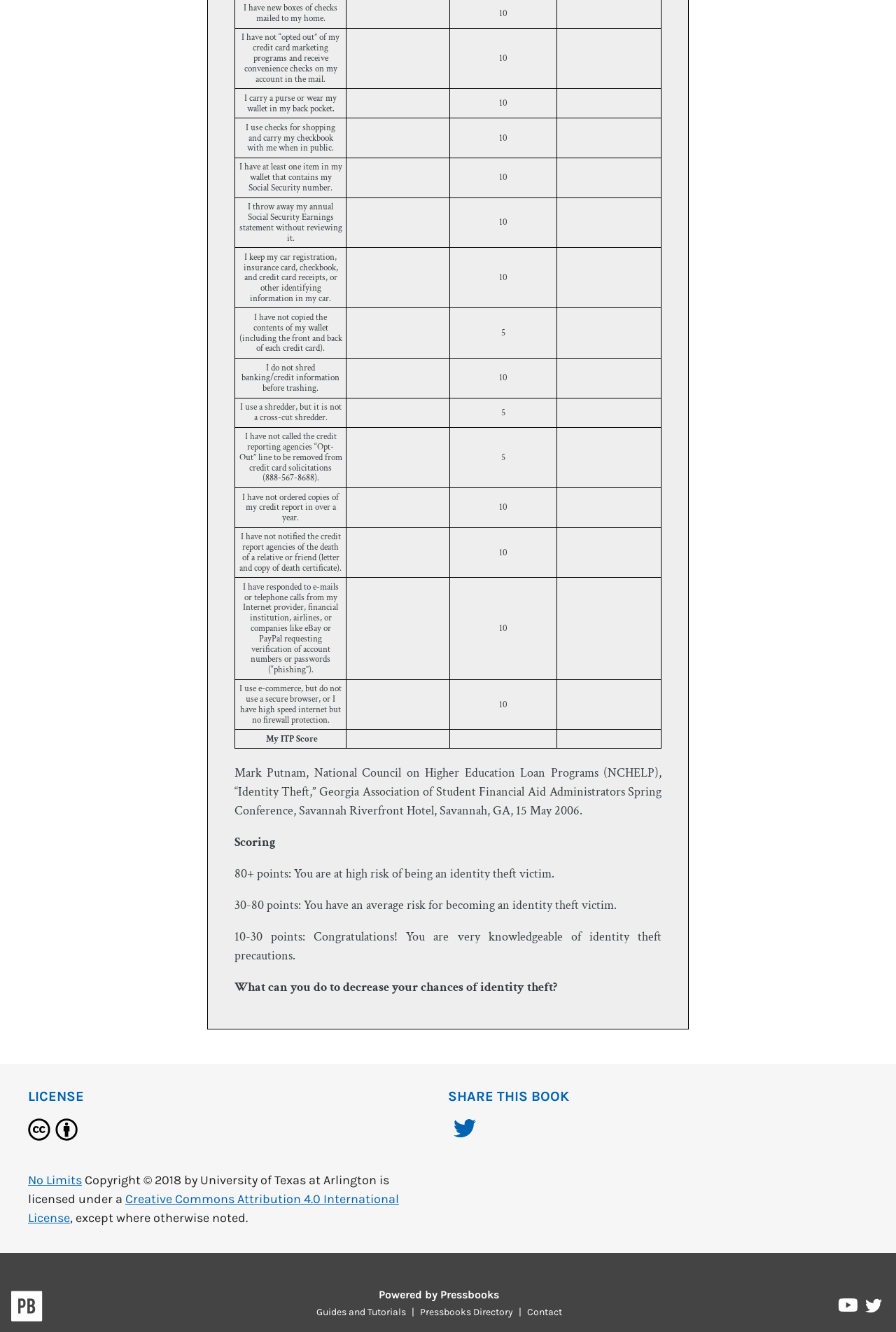Please identify the coordinates of the bounding box that should be clicked to fulfill this instruction: "Enter a score in the gridcell".

[0.502, 0.021, 0.621, 0.067]